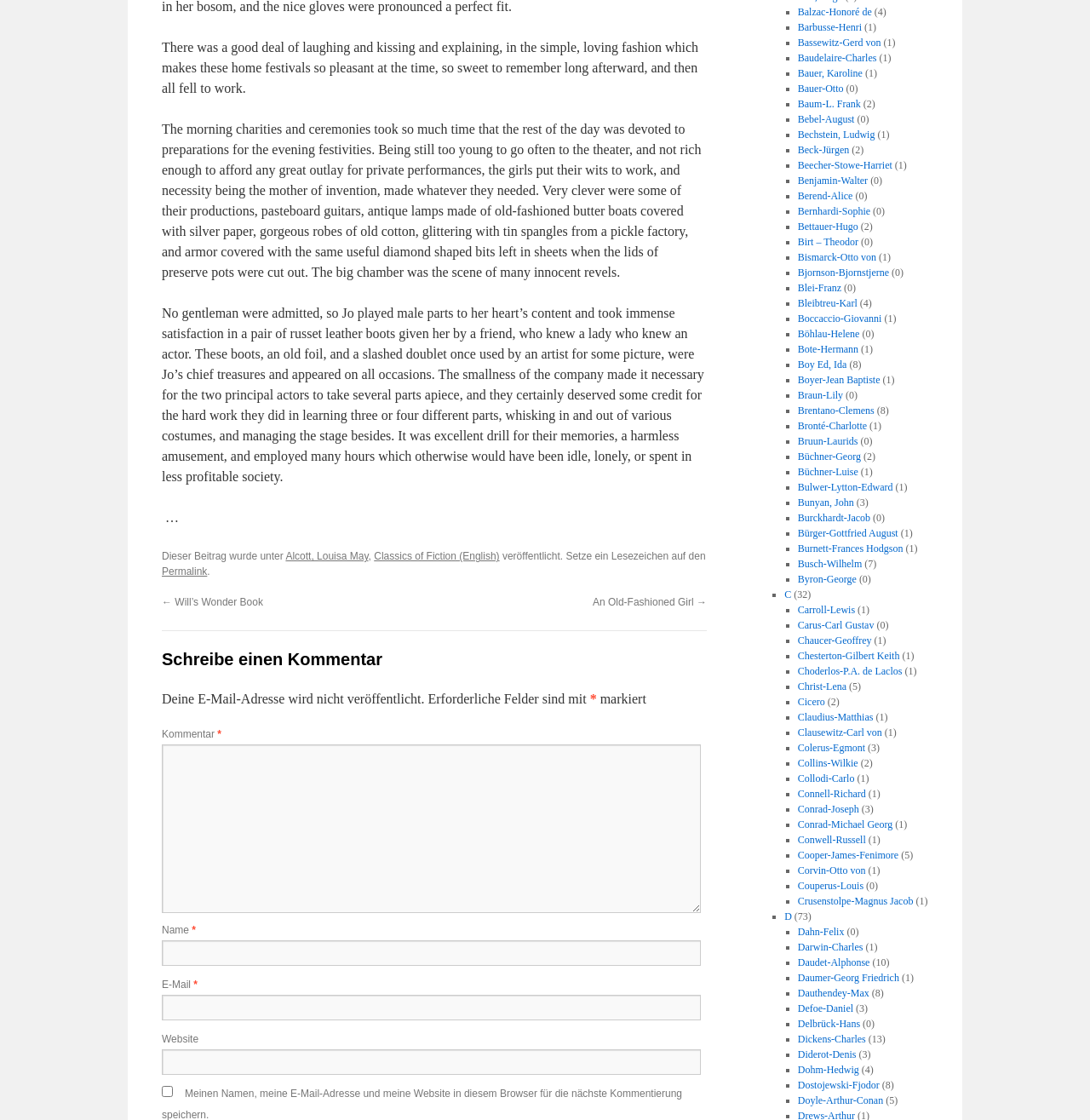Could you locate the bounding box coordinates for the section that should be clicked to accomplish this task: "Write a comment in the text box".

[0.148, 0.665, 0.643, 0.815]